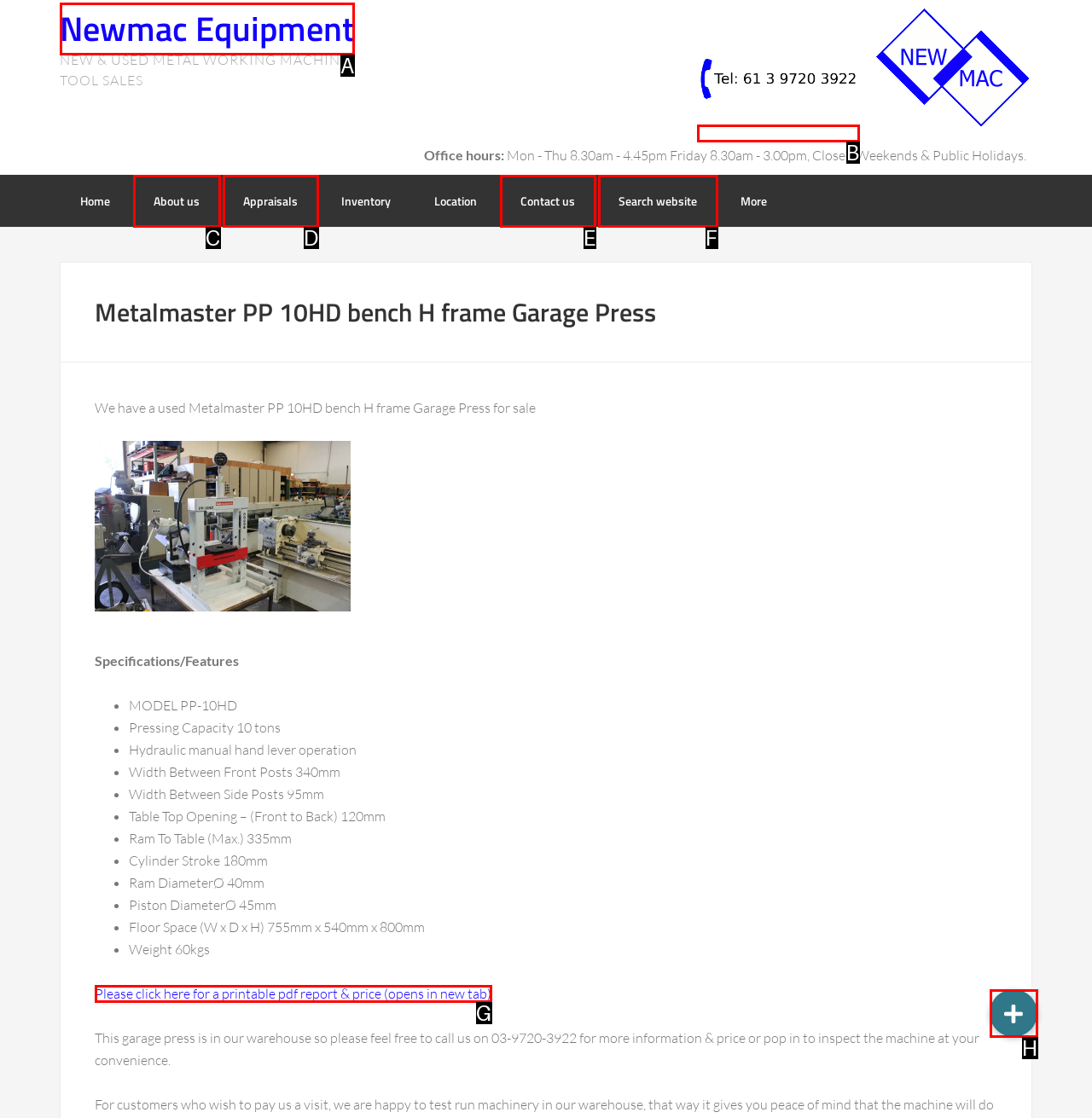Identify which HTML element matches the description: Search website. Answer with the correct option's letter.

F